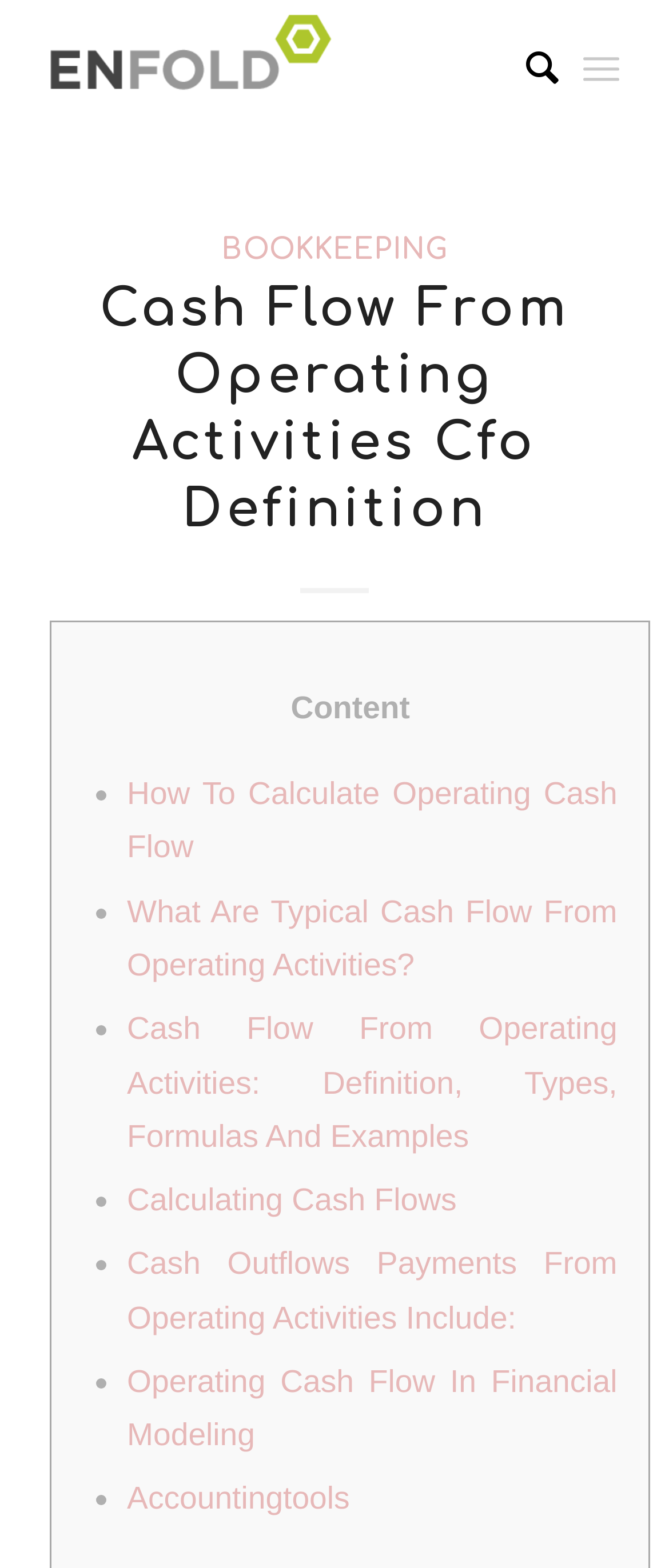Identify the bounding box coordinates of the clickable region required to complete the instruction: "Click the 'SUBSCRIBE' button". The coordinates should be given as four float numbers within the range of 0 and 1, i.e., [left, top, right, bottom].

None